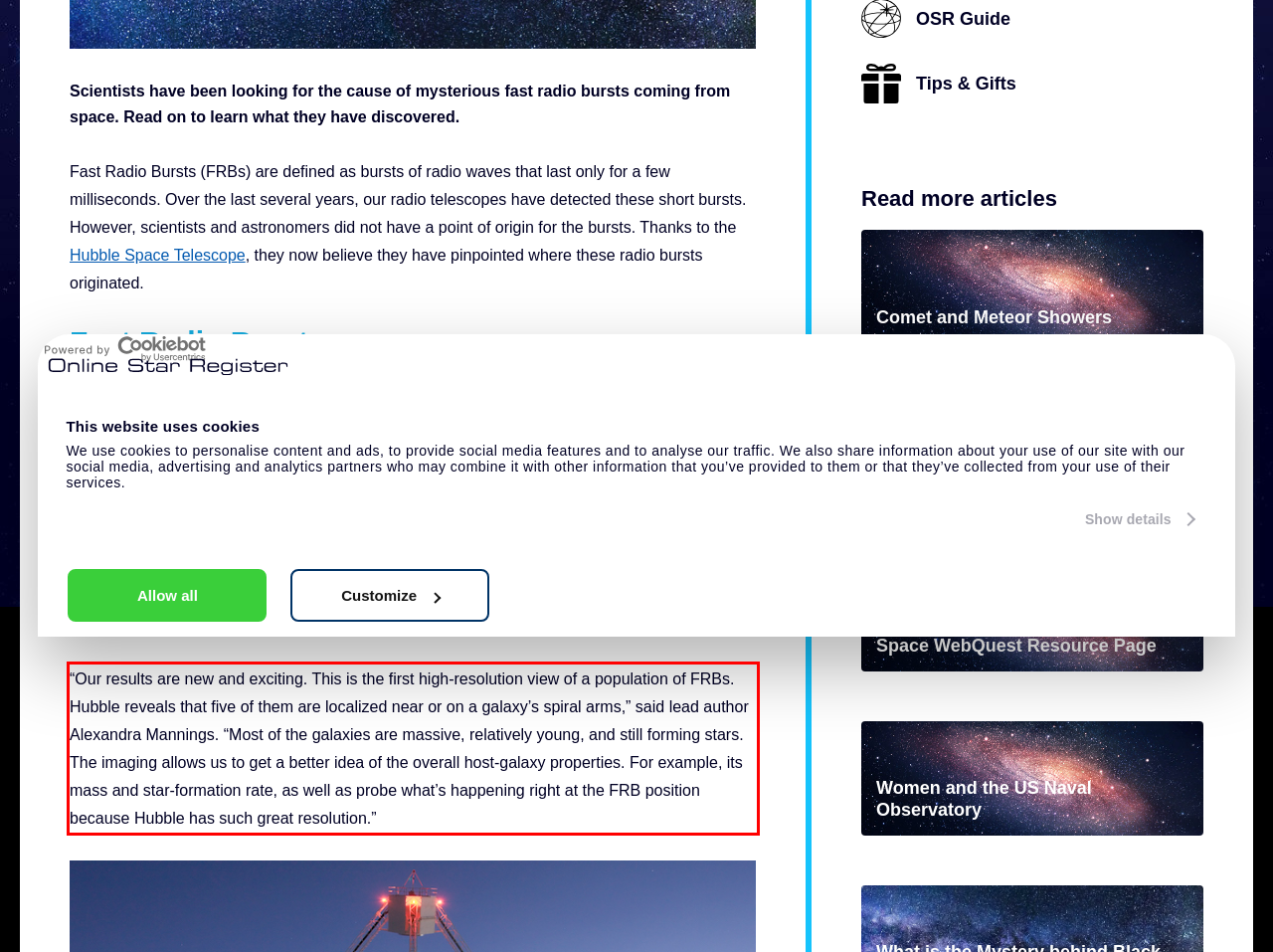Analyze the screenshot of a webpage where a red rectangle is bounding a UI element. Extract and generate the text content within this red bounding box.

“Our results are new and exciting. This is the first high-resolution view of a population of FRBs. Hubble reveals that five of them are localized near or on a galaxy’s spiral arms,” said lead author Alexandra Mannings. “Most of the galaxies are massive, relatively young, and still forming stars. The imaging allows us to get a better idea of the overall host-galaxy properties. For example, its mass and star-formation rate, as well as probe what’s happening right at the FRB position because Hubble has such great resolution.”